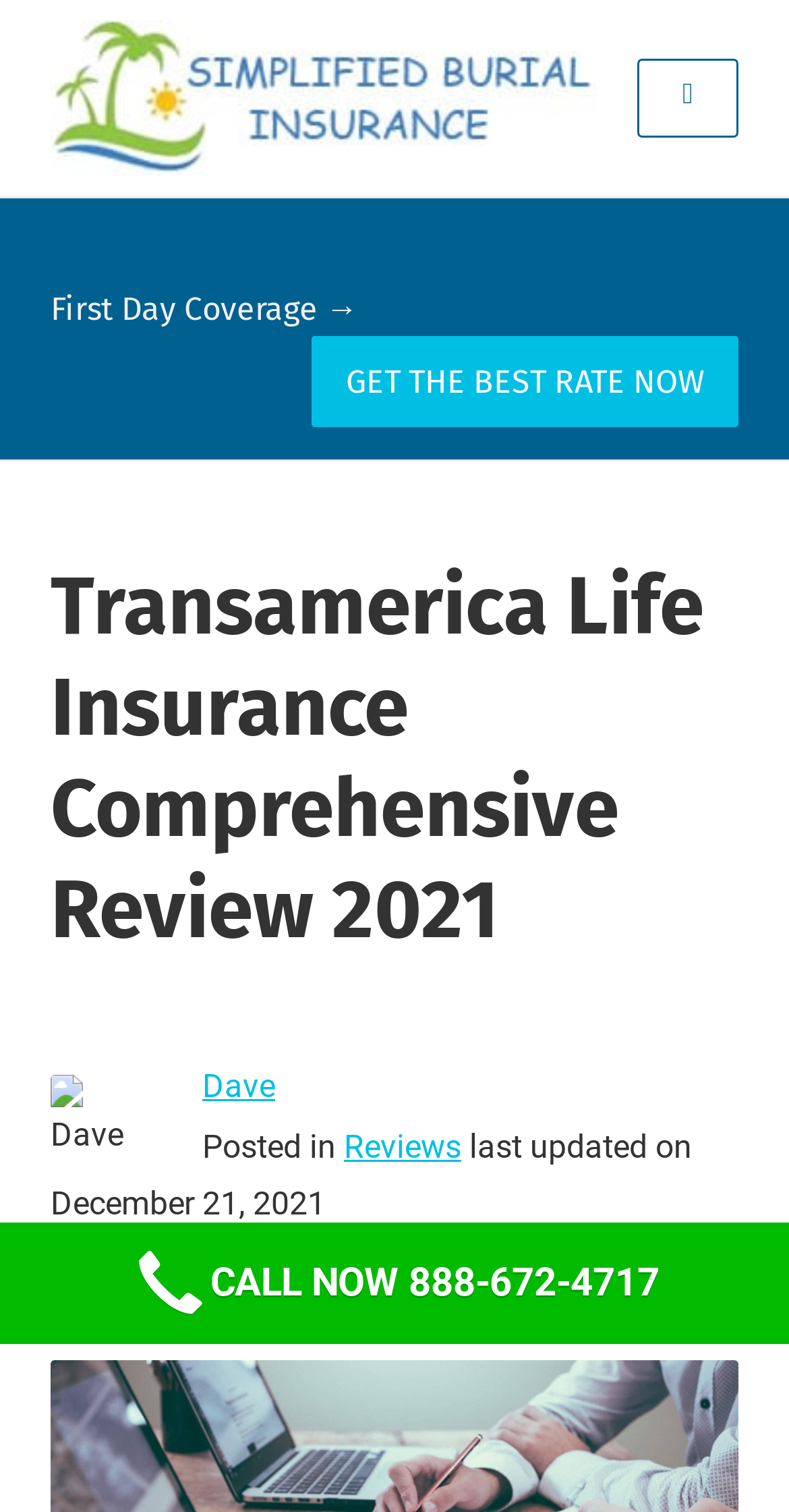Please locate and generate the primary heading on this webpage.

Transamerica Life Insurance Comprehensive Review 2021